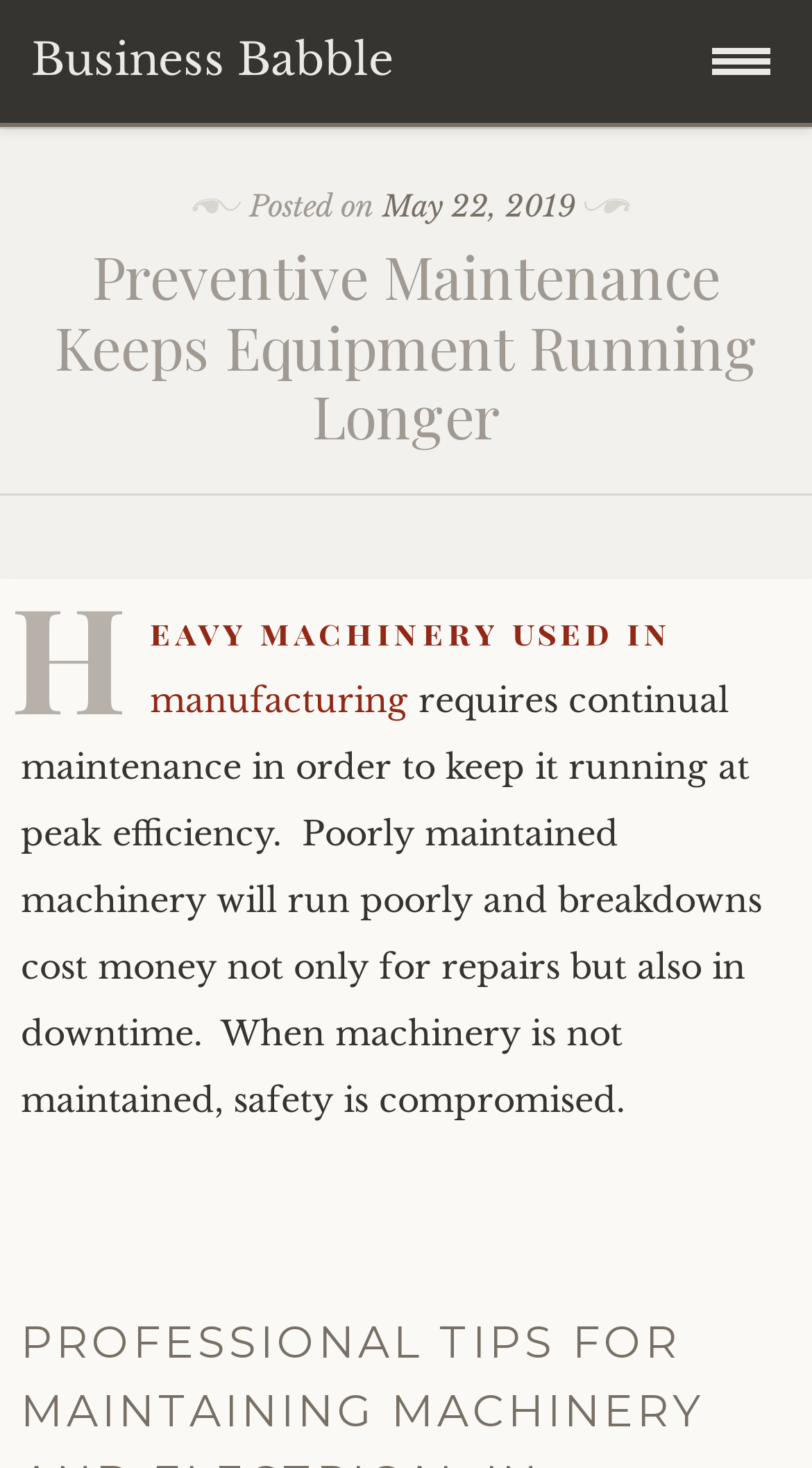What is the purpose of continual maintenance?
Give a one-word or short phrase answer based on the image.

To keep it running at peak efficiency